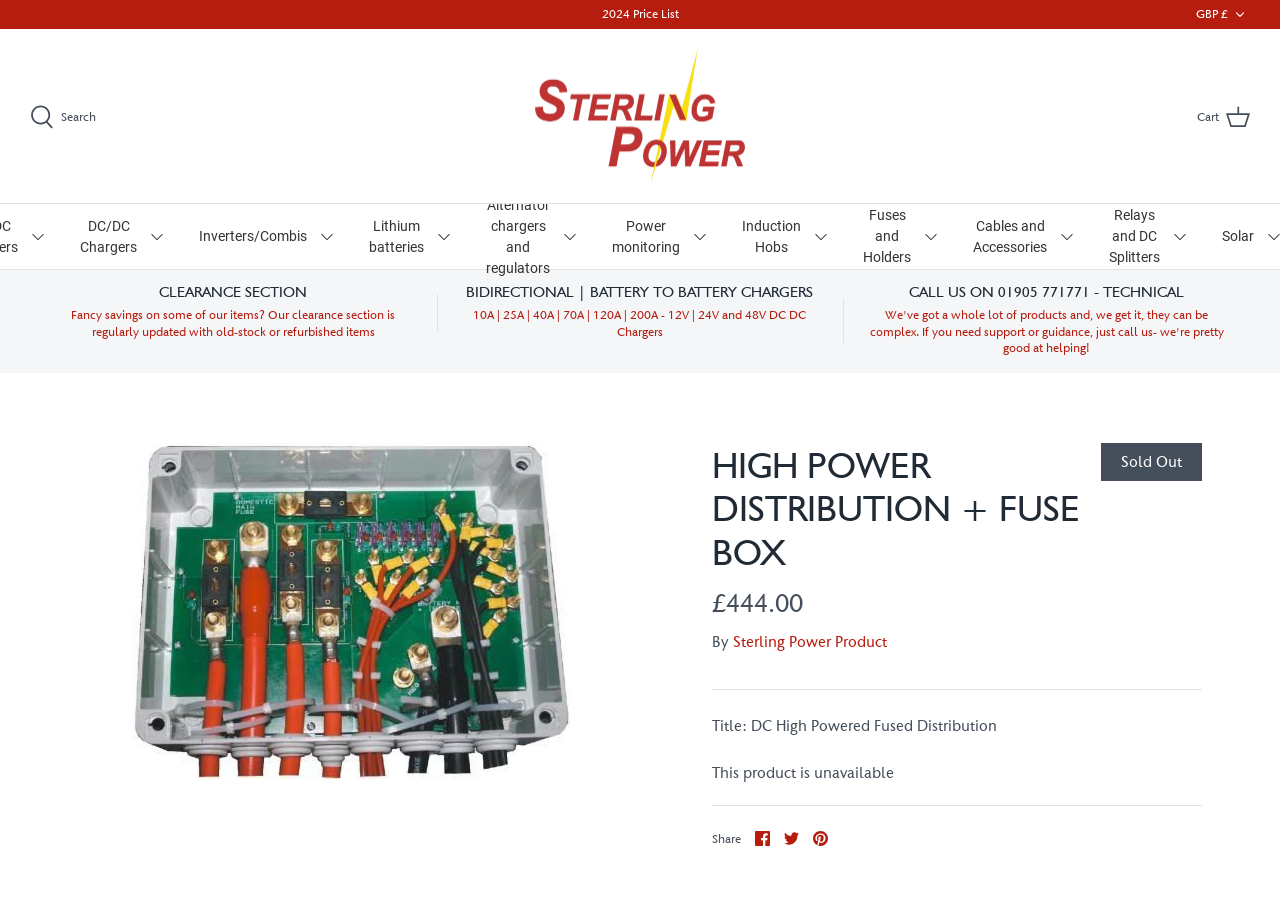Could you find the bounding box coordinates of the clickable area to complete this instruction: "View DC/DC Chargers"?

[0.051, 0.225, 0.144, 0.297]